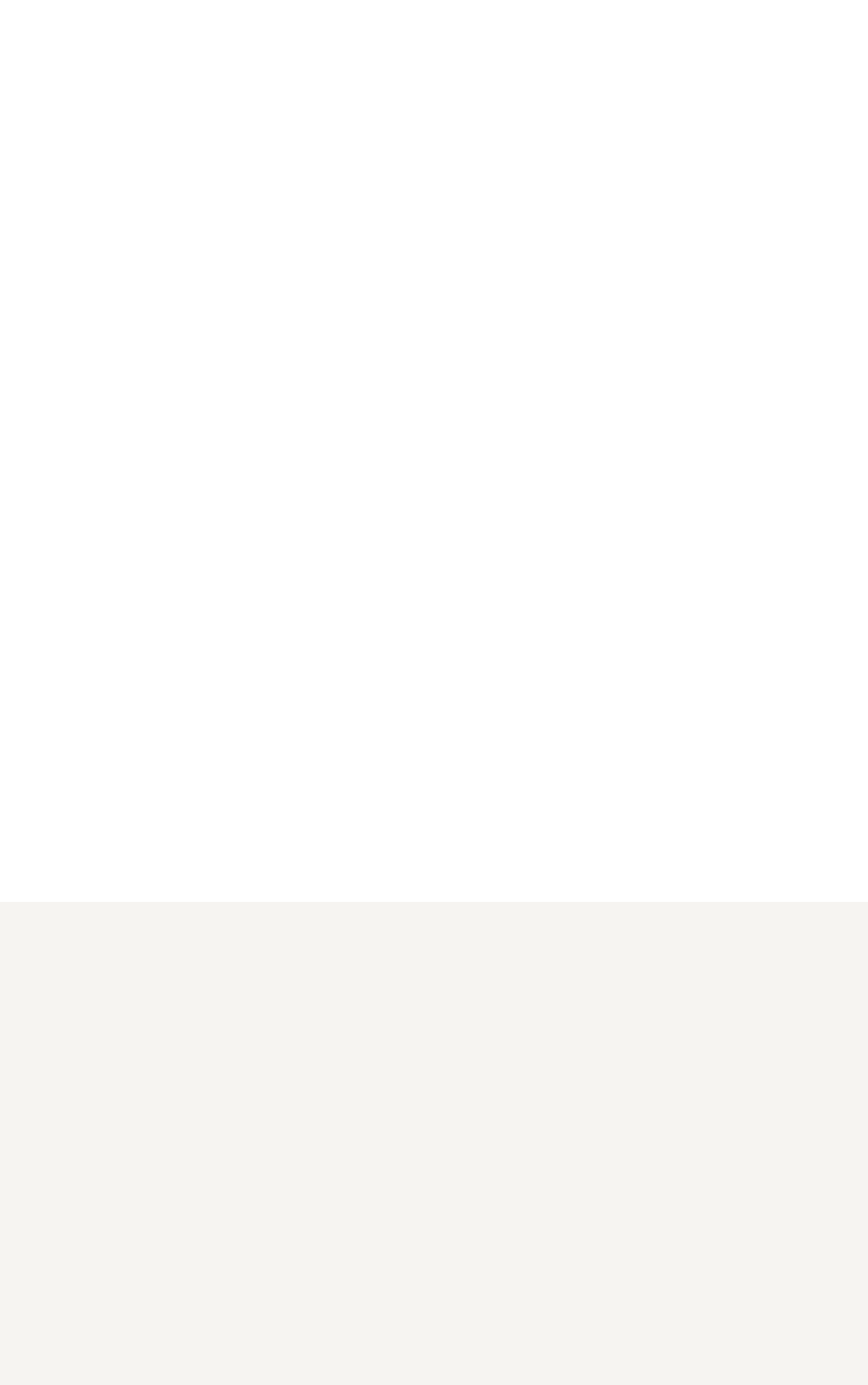What is the purpose of the 'Copy the link' button?
Please provide an in-depth and detailed response to the question.

I found a button element with the text 'Copy the link' which suggests that its purpose is to allow users to copy a link or URL to their clipboard.